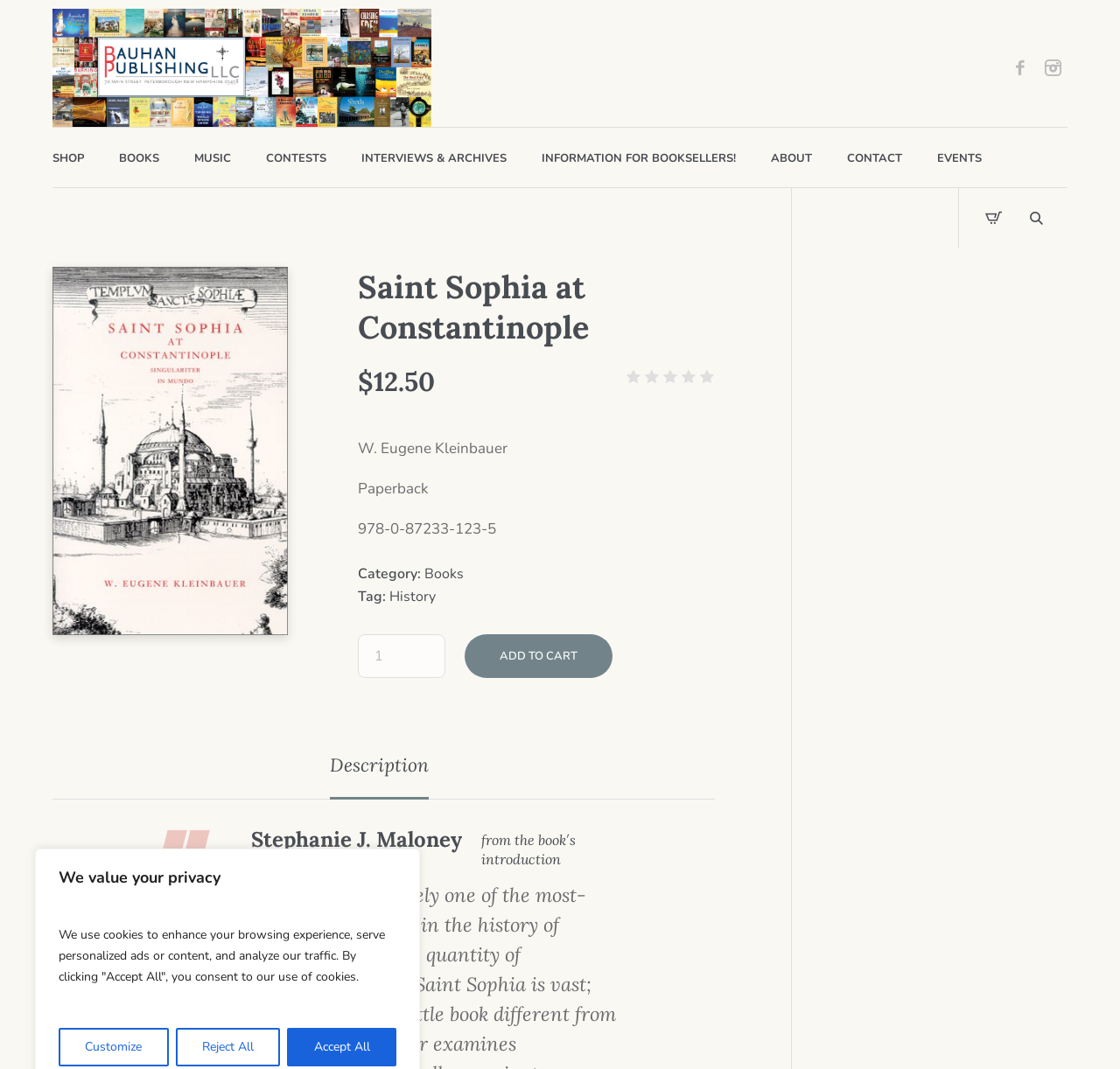For the element described, predict the bounding box coordinates as (top-left x, top-left y, bottom-right x, bottom-right y). All values should be between 0 and 1. Element description: Interviews & Archives

[0.323, 0.14, 0.452, 0.156]